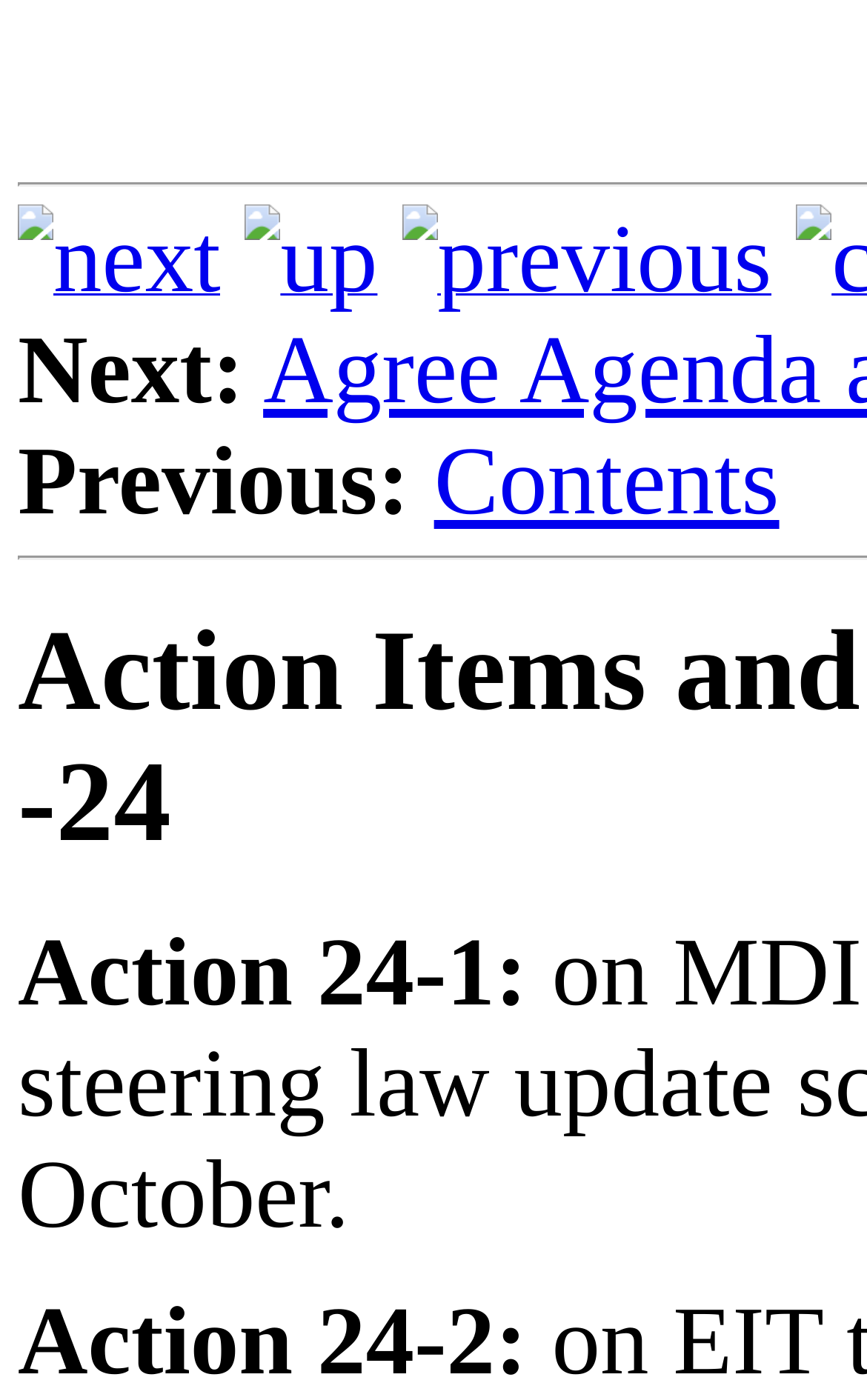What is the purpose of the 'next' link?
Look at the screenshot and respond with one word or a short phrase.

To navigate to the next page